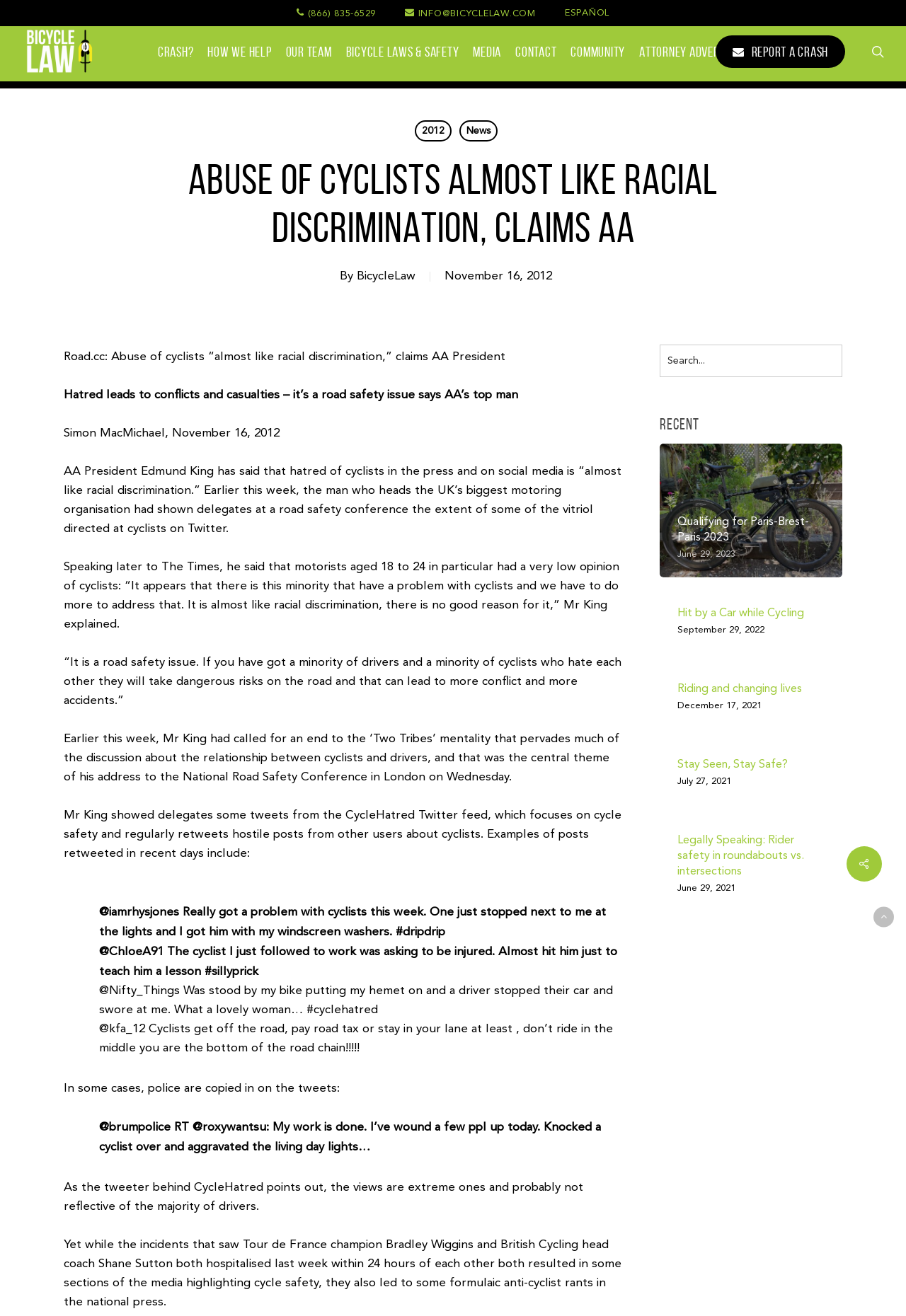What is the phone number on the top right?
Look at the screenshot and respond with one word or a short phrase.

(866) 835-6529